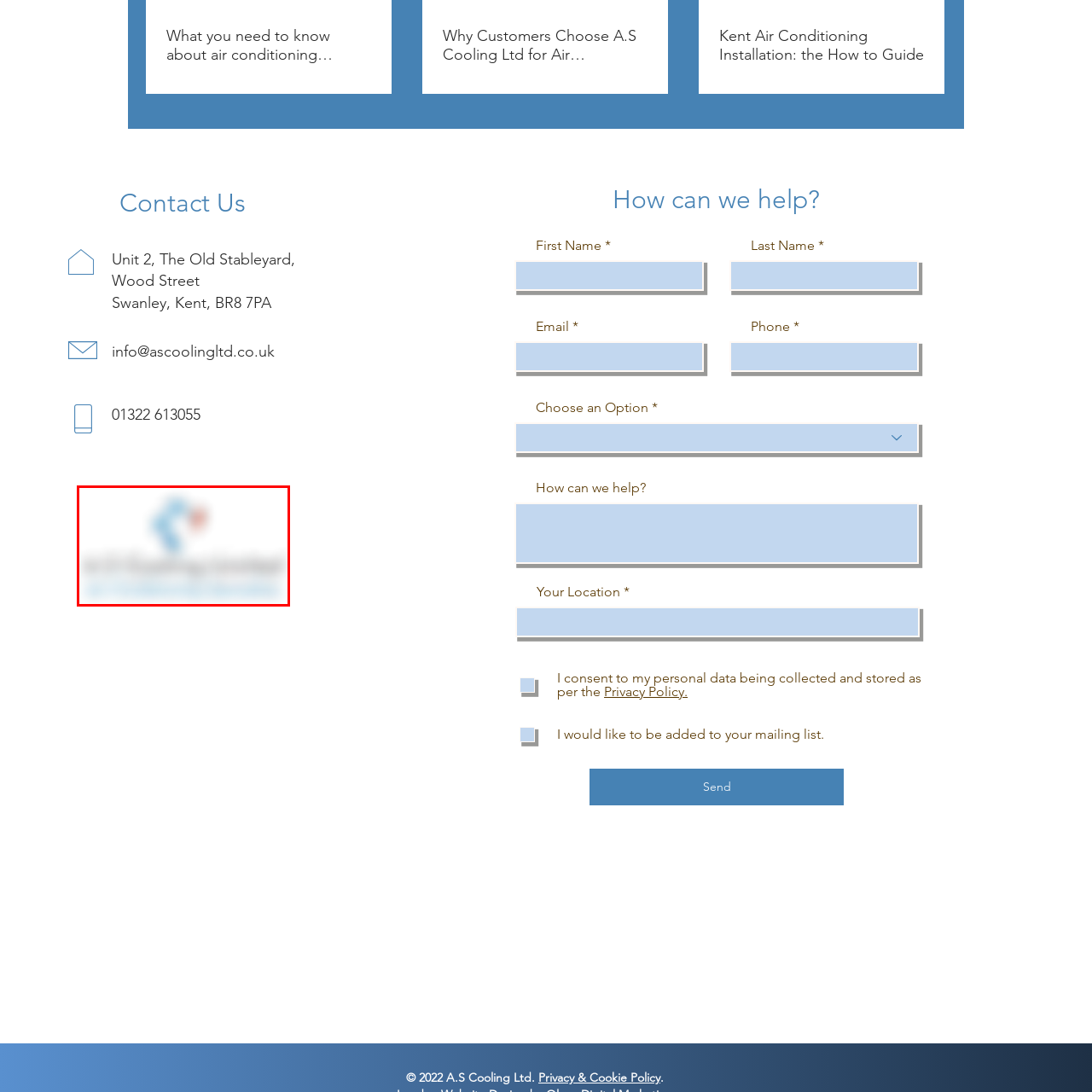What service does A.S Cooling Ltd specialize in?
Look at the image within the red bounding box and provide a single word or phrase as an answer.

Air conditioning services